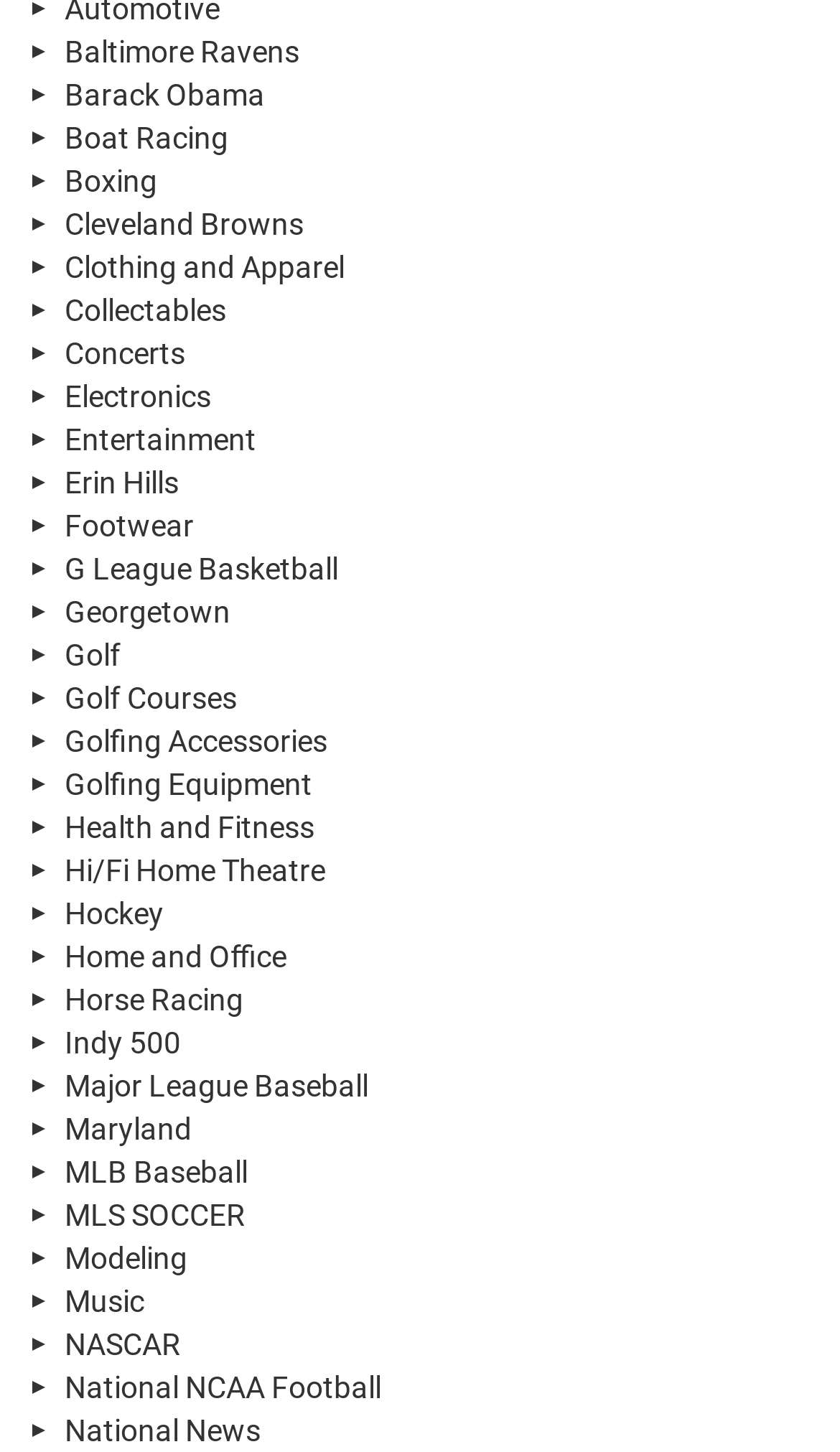Using the webpage screenshot, locate the HTML element that fits the following description and provide its bounding box: "Indy 500".

[0.026, 0.703, 0.974, 0.732]